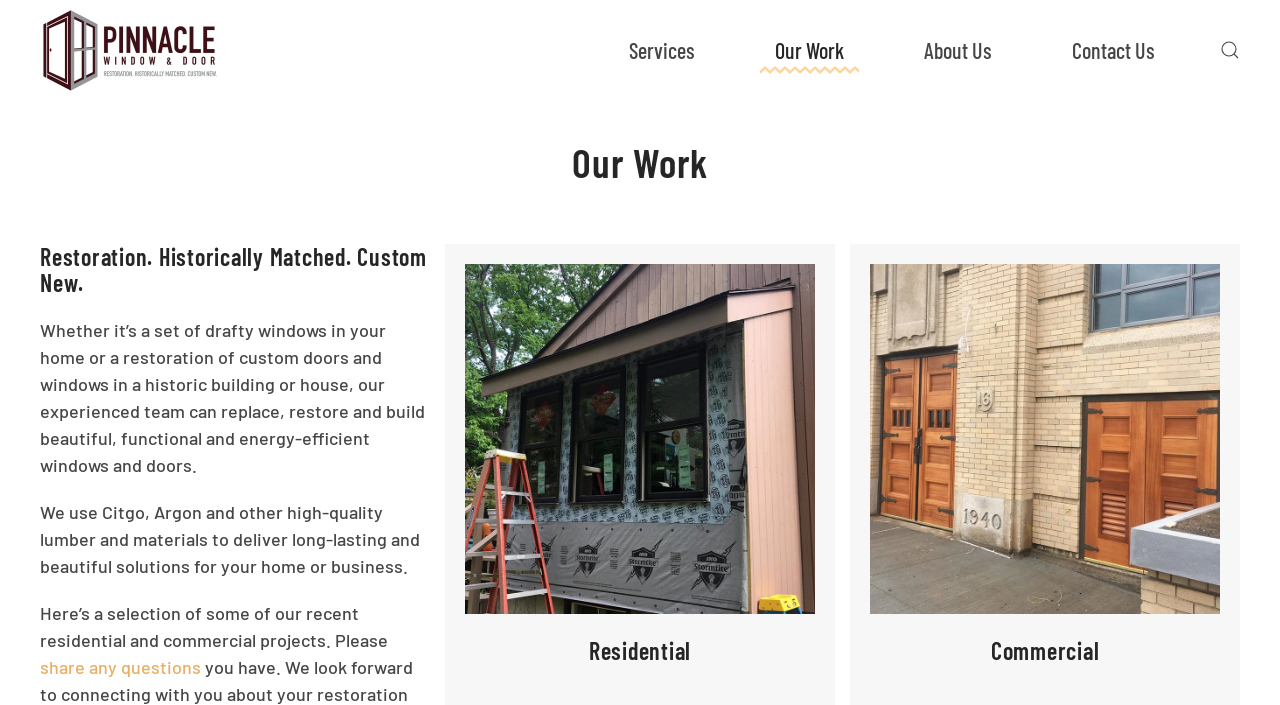Bounding box coordinates are specified in the format (top-left x, top-left y, bottom-right x, bottom-right y). All values are floating point numbers bounded between 0 and 1. Please provide the bounding box coordinate of the region this sentence describes: Services

[0.48, 0.0, 0.555, 0.142]